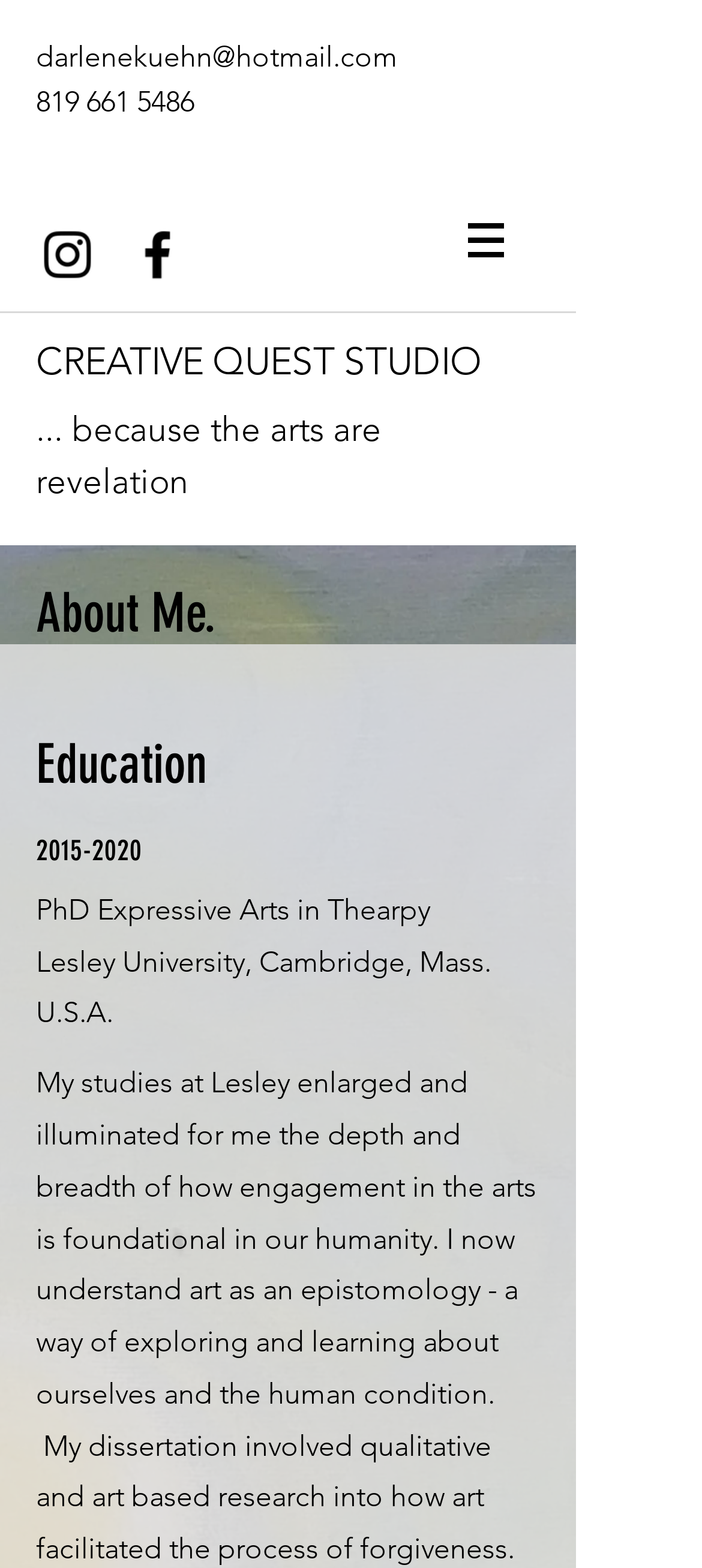Calculate the bounding box coordinates for the UI element based on the following description: "819 661 5486". Ensure the coordinates are four float numbers between 0 and 1, i.e., [left, top, right, bottom].

[0.051, 0.054, 0.277, 0.076]